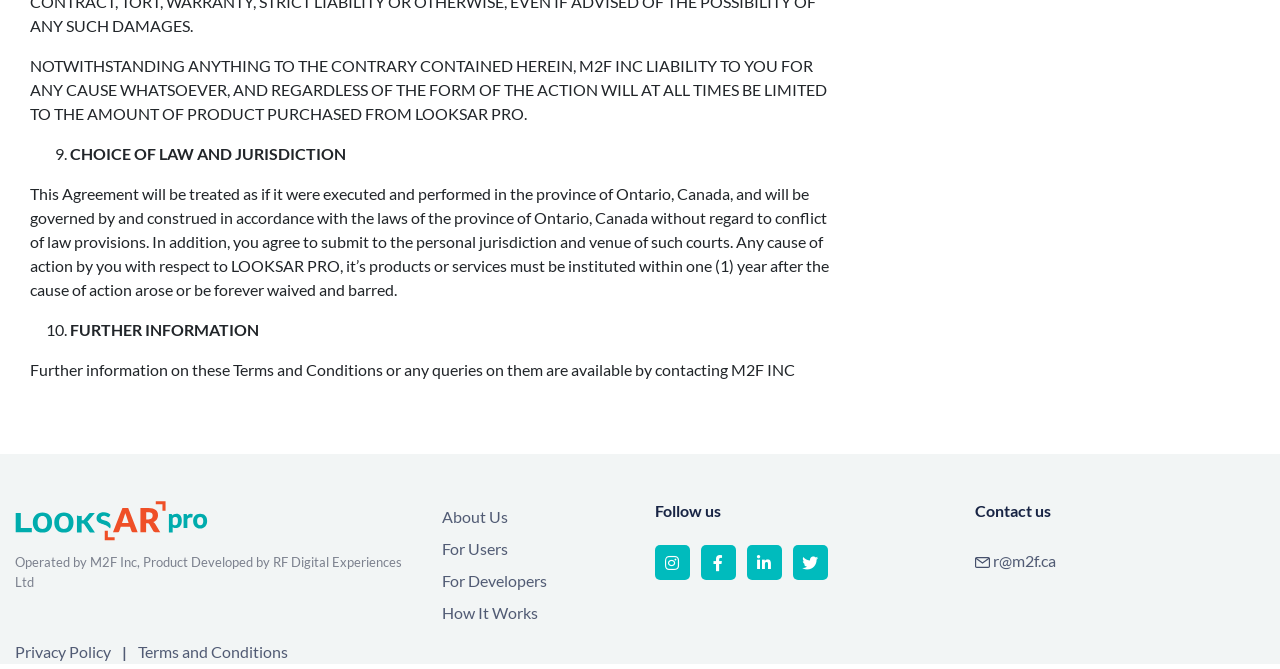Pinpoint the bounding box coordinates of the clickable element needed to complete the instruction: "Follow on Facebook". The coordinates should be provided as four float numbers between 0 and 1: [left, top, right, bottom].

[0.512, 0.814, 0.539, 0.866]